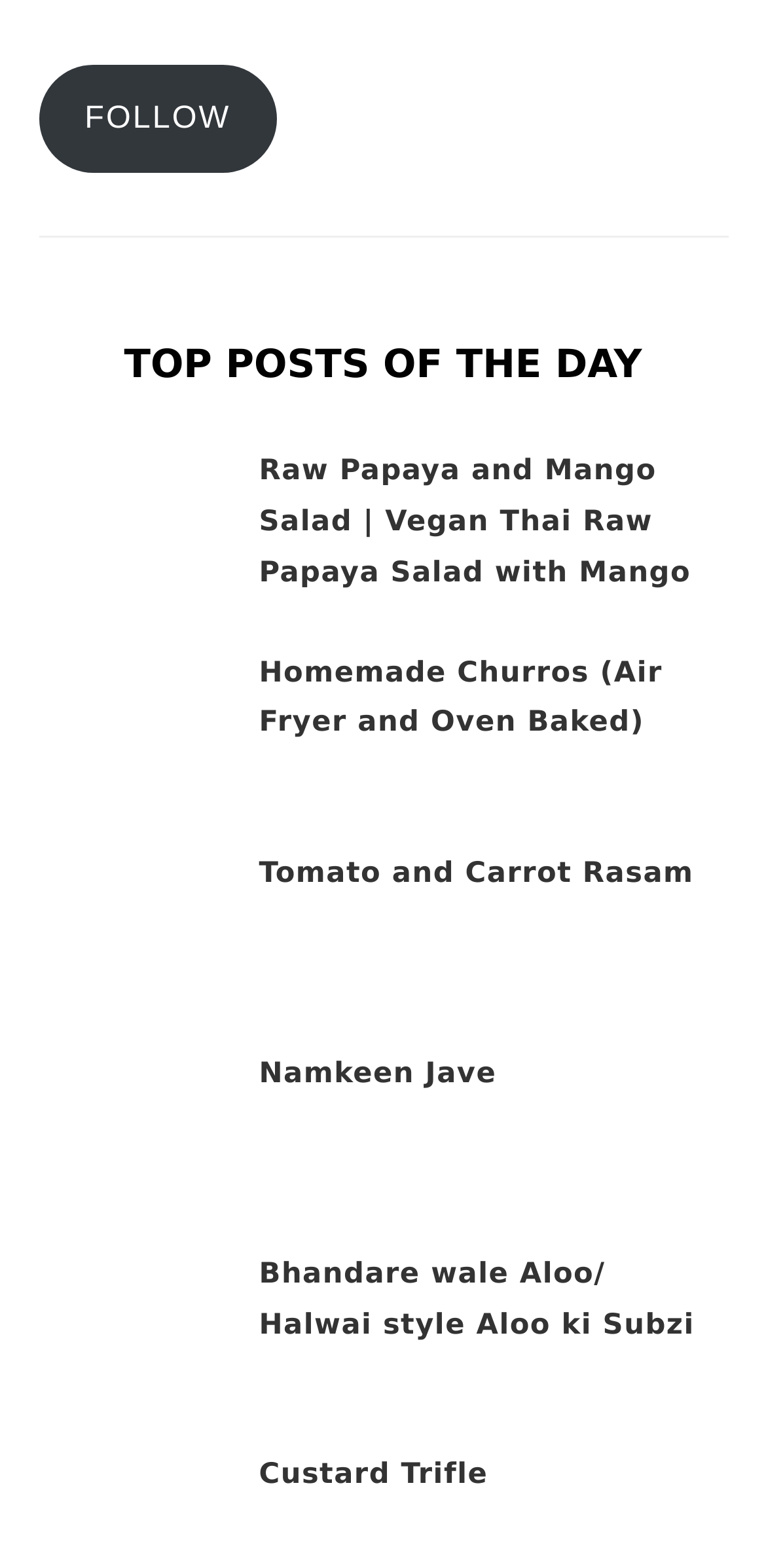How many categories are listed on the webpage?
Answer the question with a thorough and detailed explanation.

I counted the number of links listed on the webpage, starting from 'Indian Street Food' to 'With Eggs', and found 21 categories.